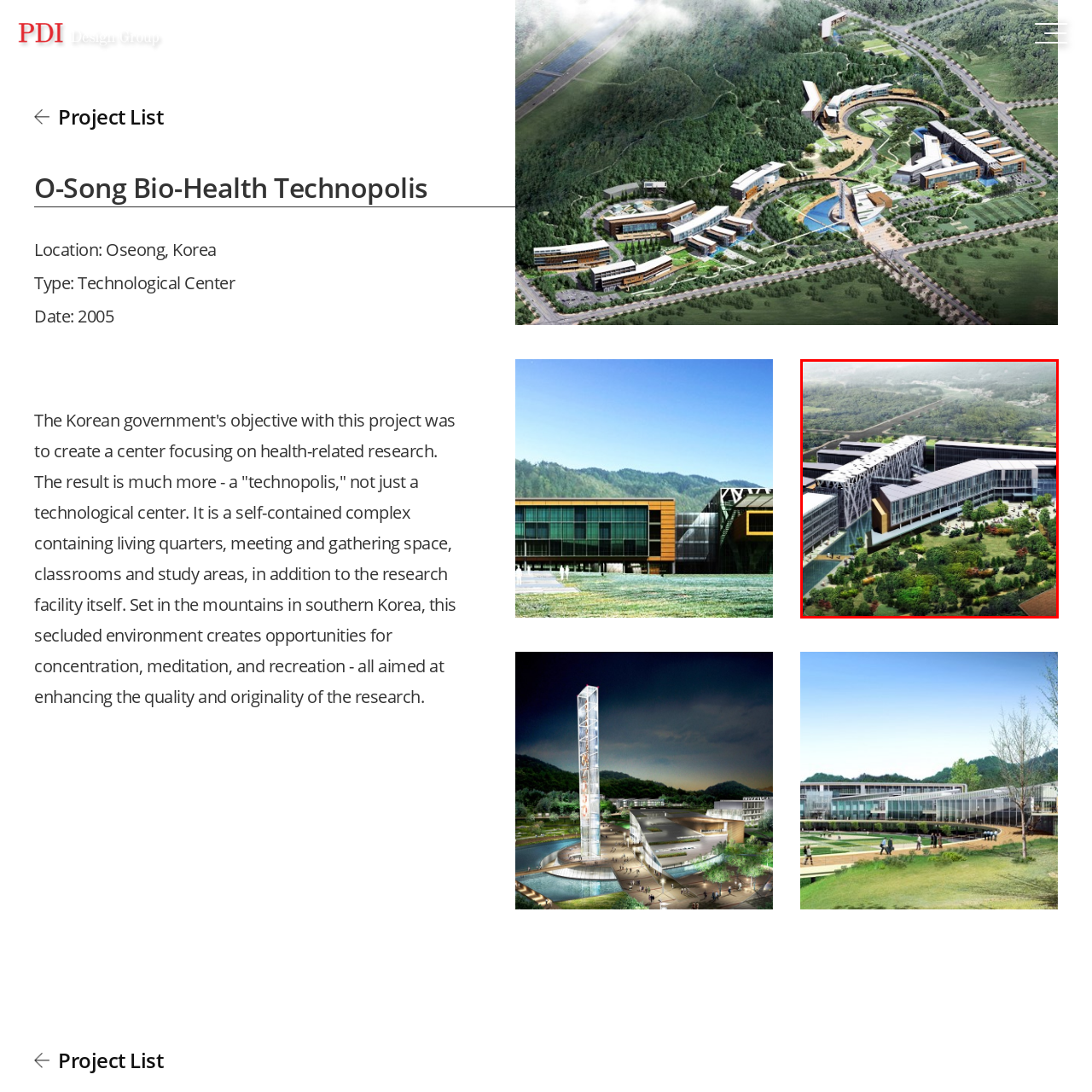Analyze the picture within the red frame, What type of environment does the layout of the complex promote? 
Provide a one-word or one-phrase response.

Serene and conducive